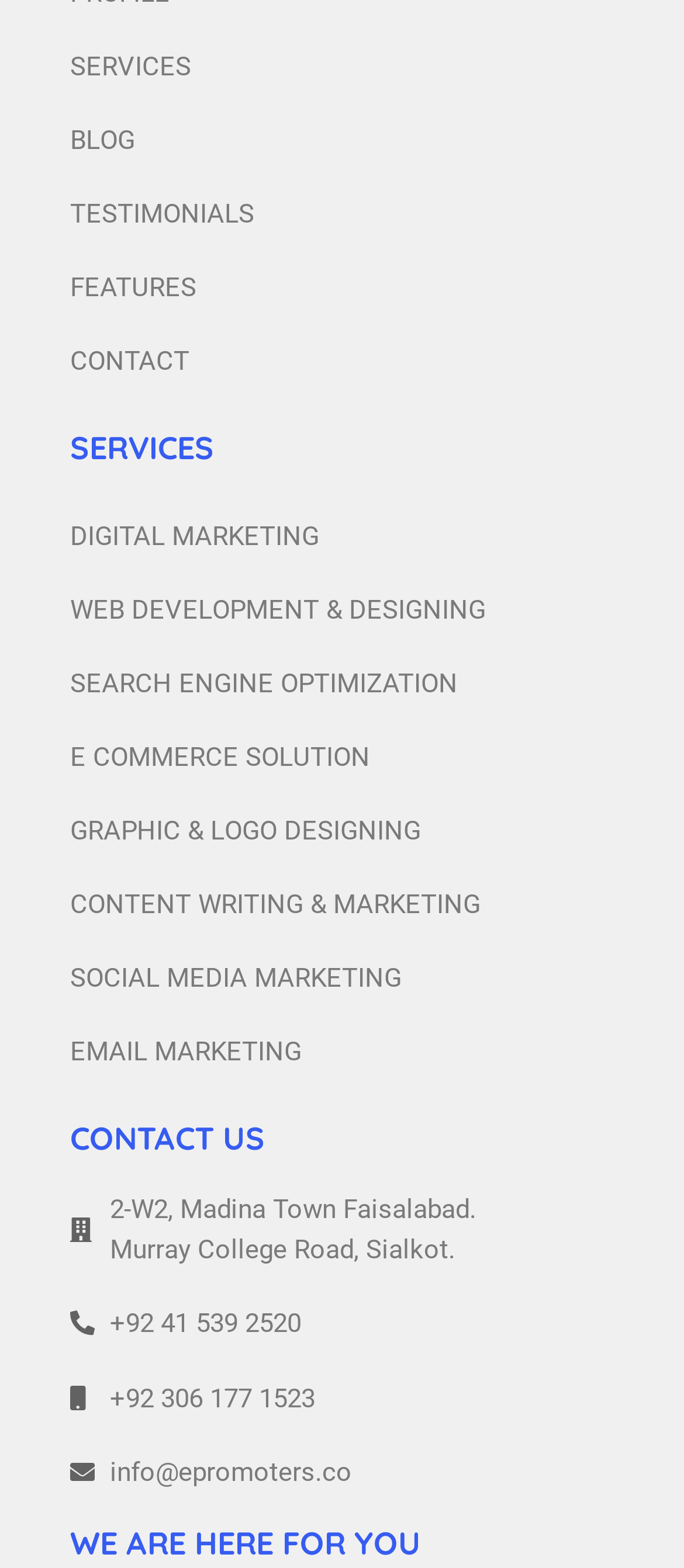What is the address in Faisalabad?
Using the image as a reference, answer with just one word or a short phrase.

2-W2, Madina Town